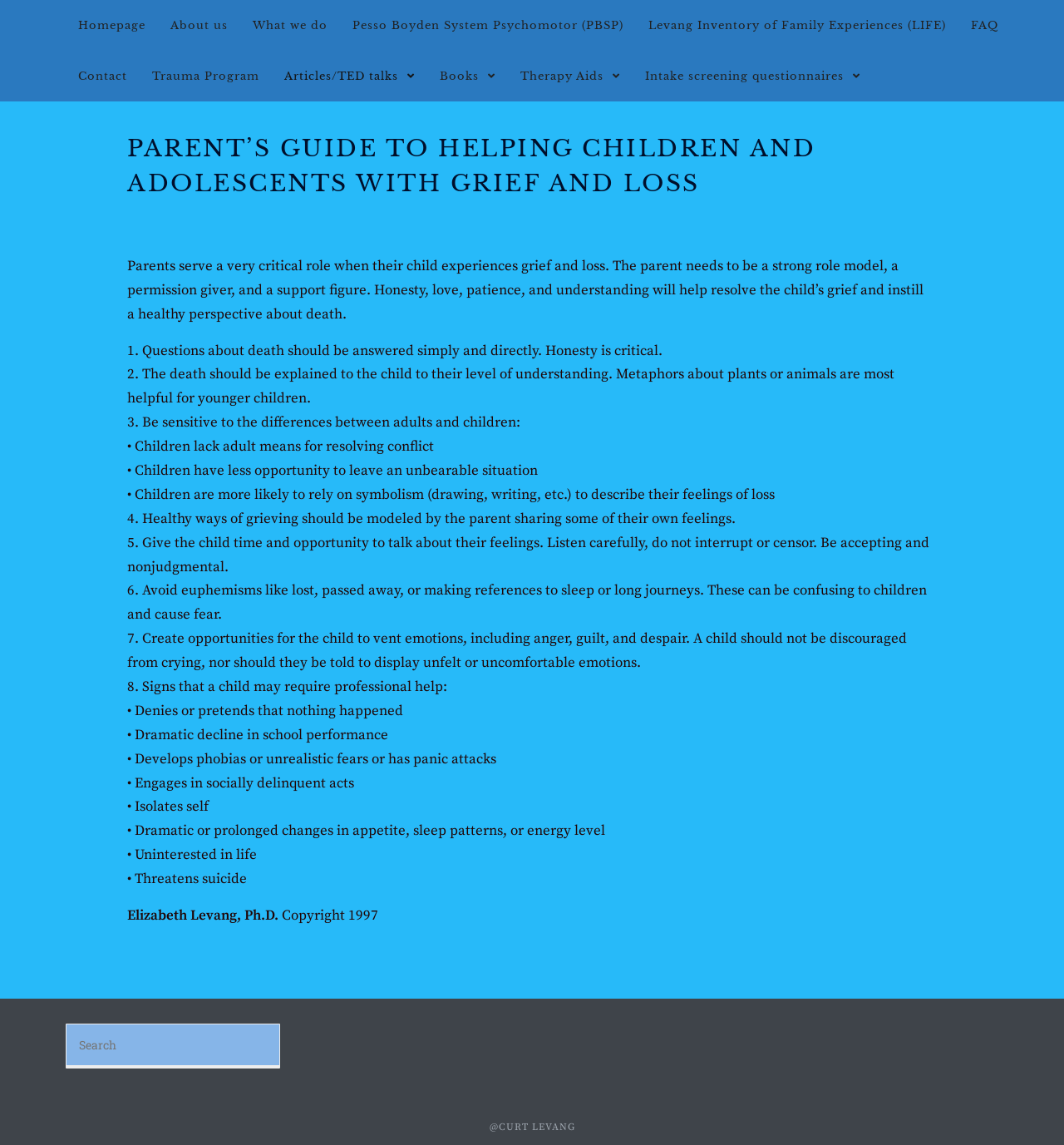Provide a brief response to the question using a single word or phrase: 
What is the purpose of the search box?

To search for information